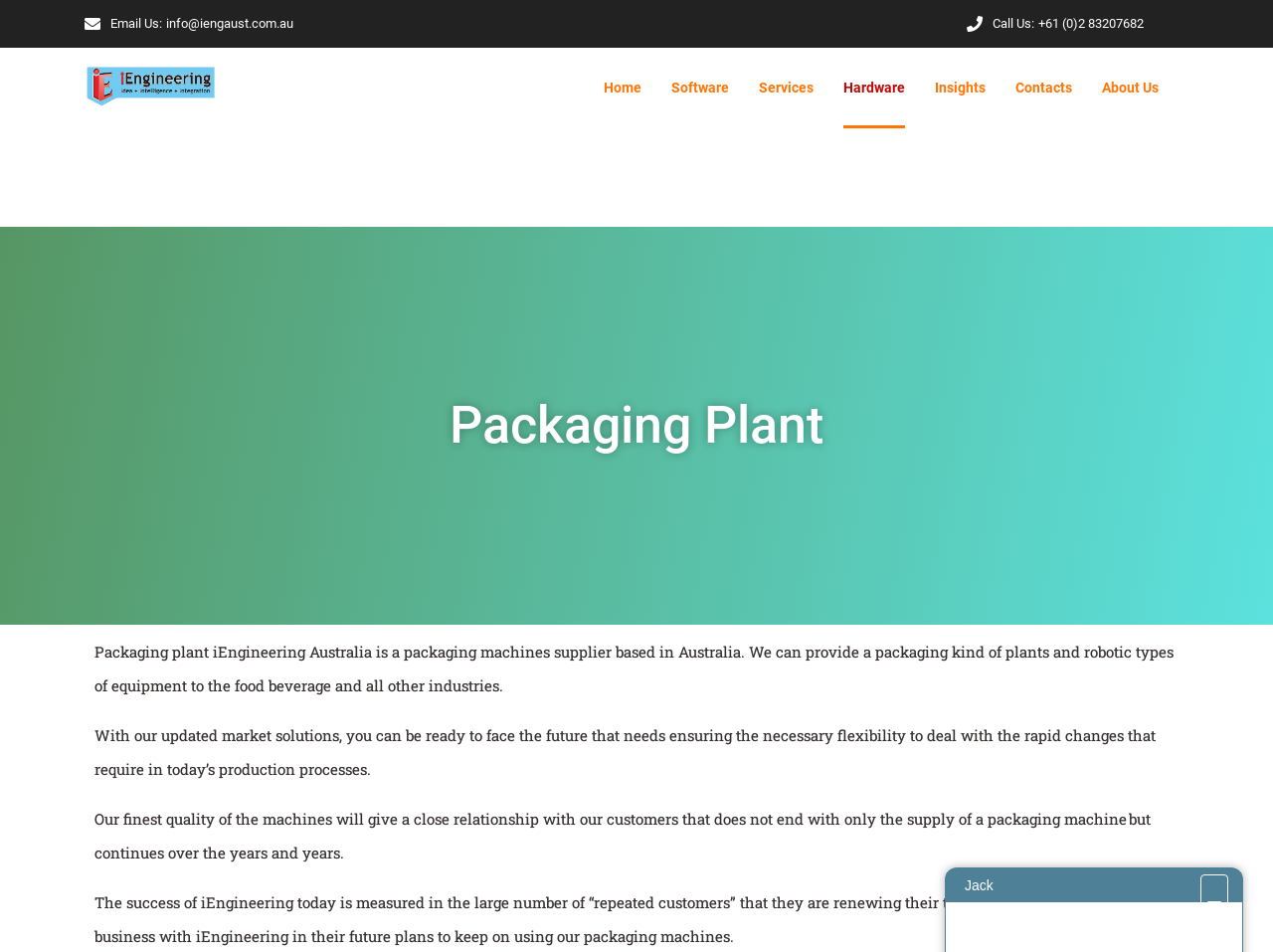Indicate the bounding box coordinates of the element that must be clicked to execute the instruction: "Call the phone number". The coordinates should be given as four float numbers between 0 and 1, i.e., [left, top, right, bottom].

[0.816, 0.014, 0.898, 0.036]